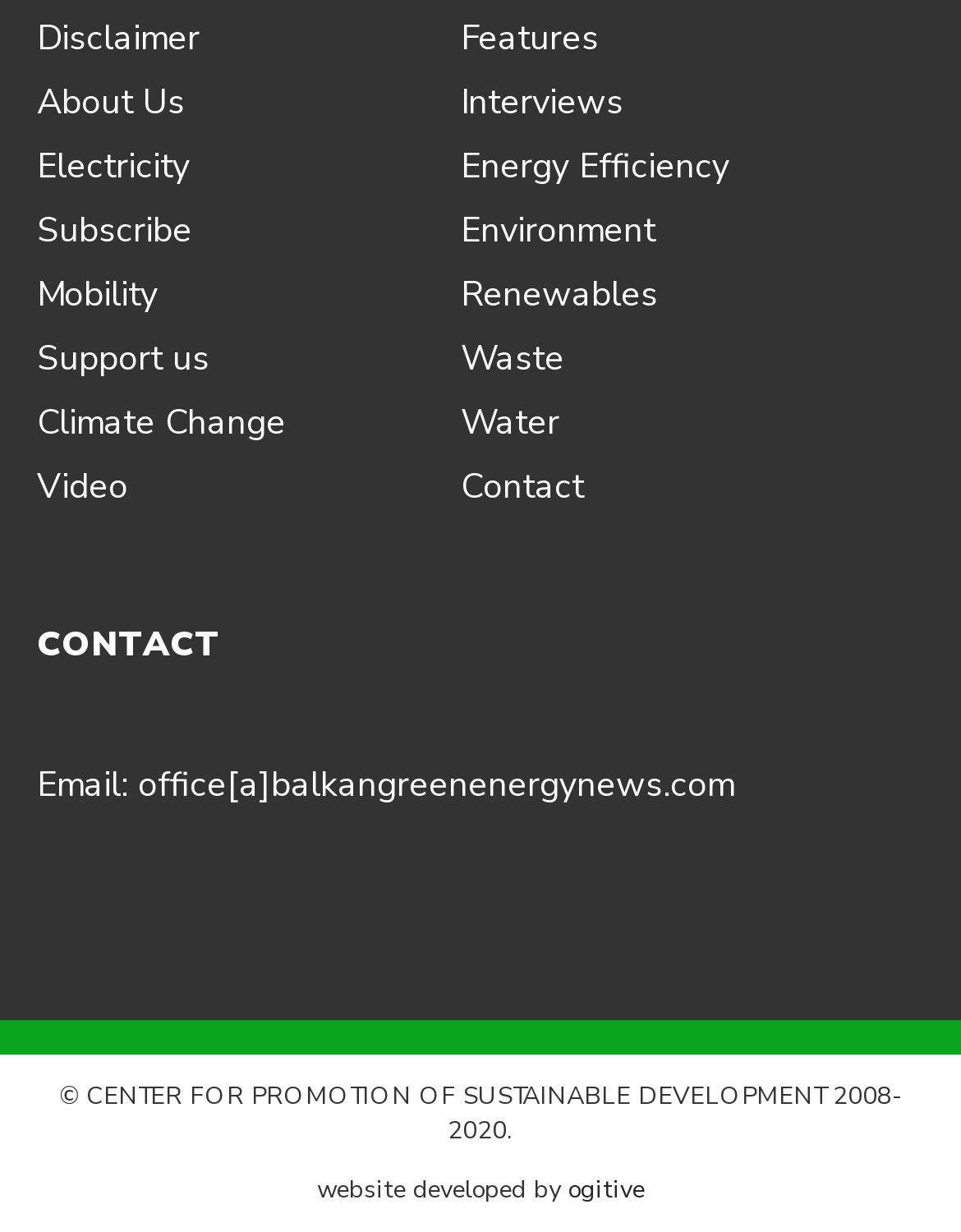Answer this question using a single word or a brief phrase:
How many links are in the top section?

15